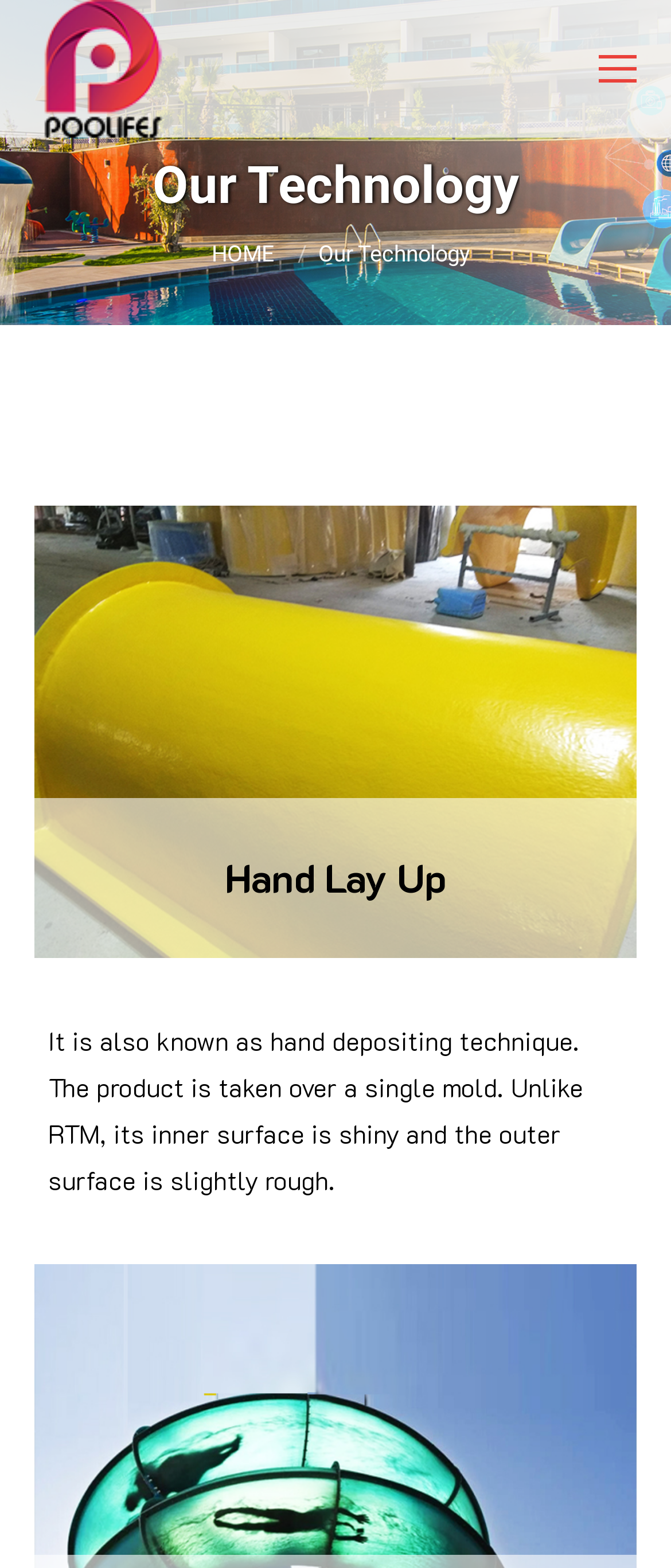What is the material or surface characteristic of the product mentioned on the page?
Provide a one-word or short-phrase answer based on the image.

Shiny inner surface and rough outer surface